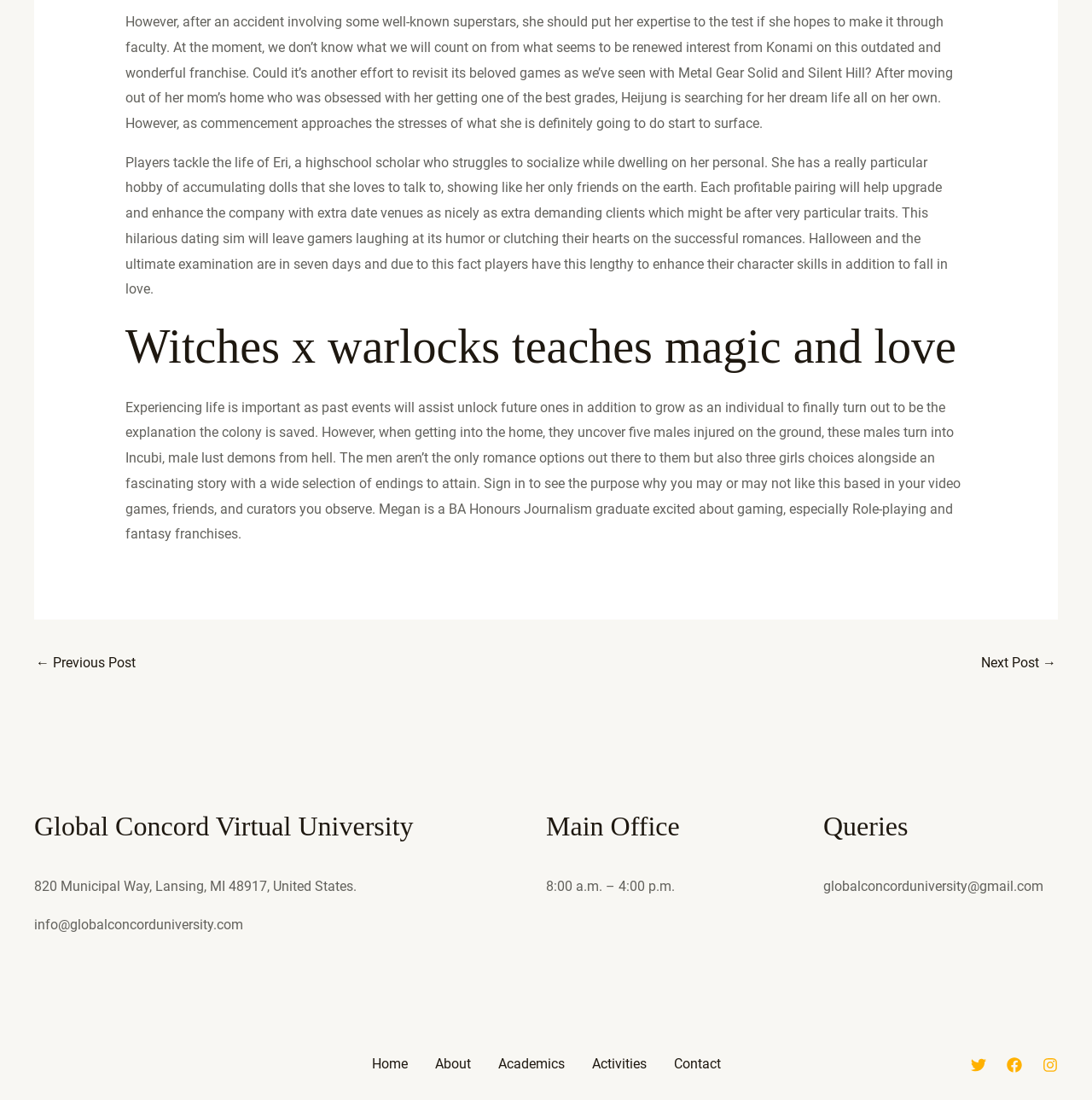What is the purpose of the game 'Witches x warlocks'?
Based on the image content, provide your answer in one word or a short phrase.

Teaches magic and love